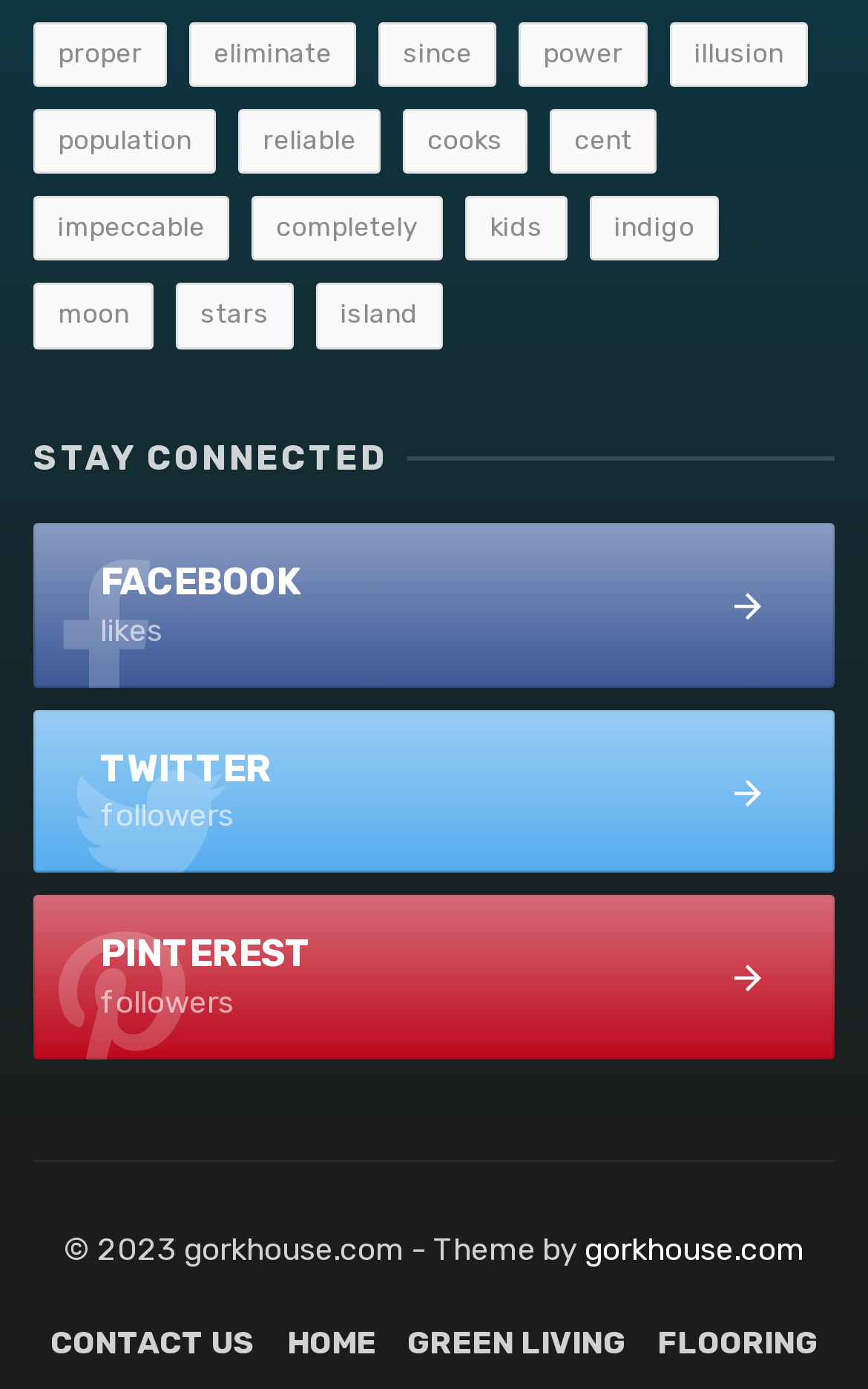Identify the bounding box coordinates of the region that should be clicked to execute the following instruction: "explore GREEN LIVING".

[0.469, 0.953, 0.721, 0.985]